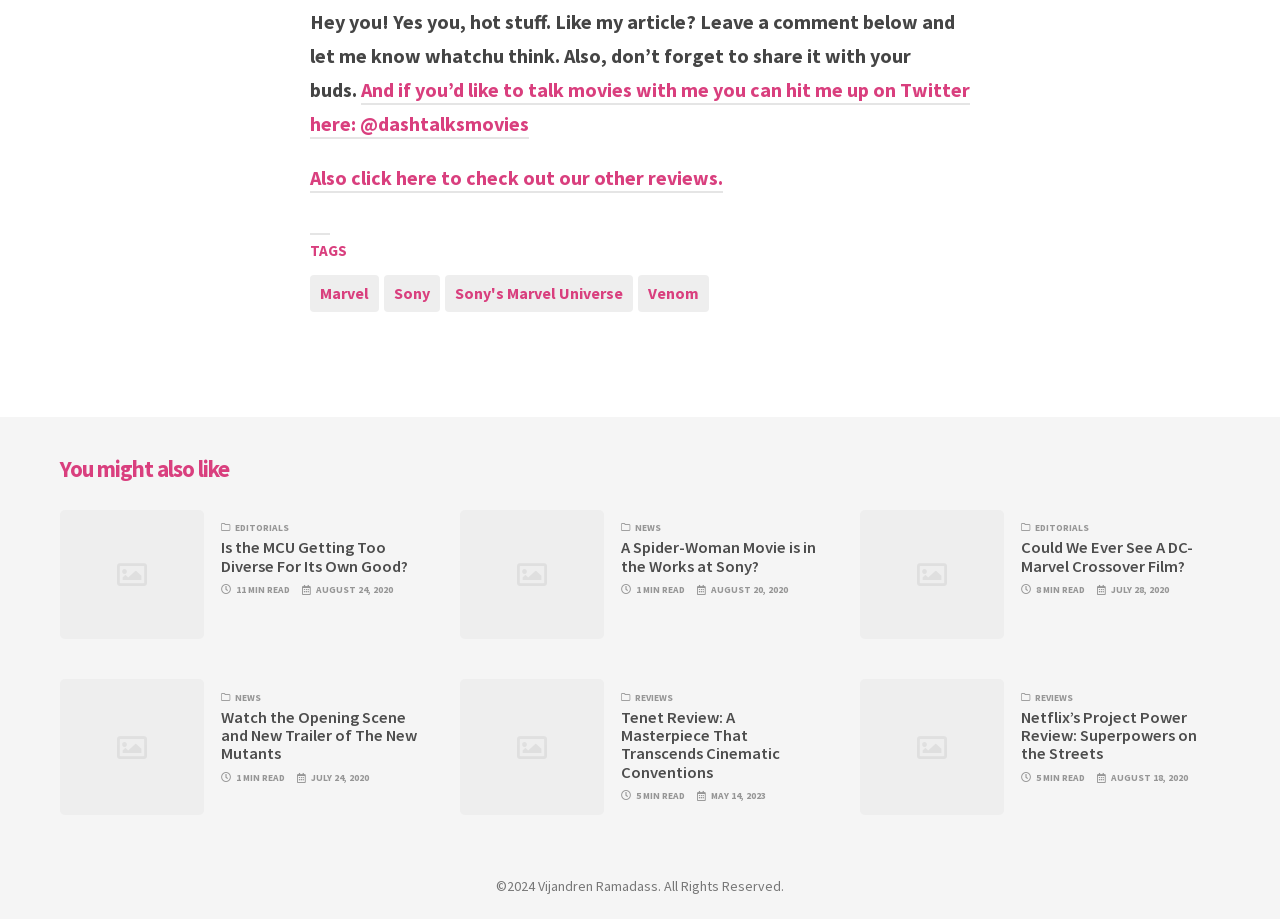Indicate the bounding box coordinates of the element that must be clicked to execute the instruction: "Click on the link to check out other reviews". The coordinates should be given as four float numbers between 0 and 1, i.e., [left, top, right, bottom].

[0.242, 0.18, 0.565, 0.21]